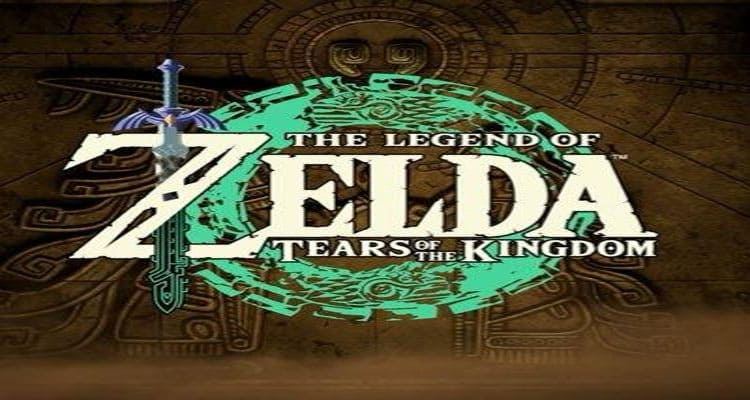Generate an elaborate description of what you see in the image.

The image showcases the title logo of "The Legend of Zelda: Tears of the Kingdom," a highly anticipated video game in the iconic Zelda franchise. The design features the game’s name prominently displayed in bold, stylized white letters over a vibrant green circular background, which is adorned with intricate patterns that evoke the game's mystical themes. Intersecting the logo is the Master Sword, an enduring symbol of the series, positioned prominently at the top, enhancing the iconic imagery. The backdrop suggests ancient ruins, reflecting the game’s adventure-RPG storyline set in the richly detailed world of Hyrule, promising players an immersive experience filled with exploration and challenges.